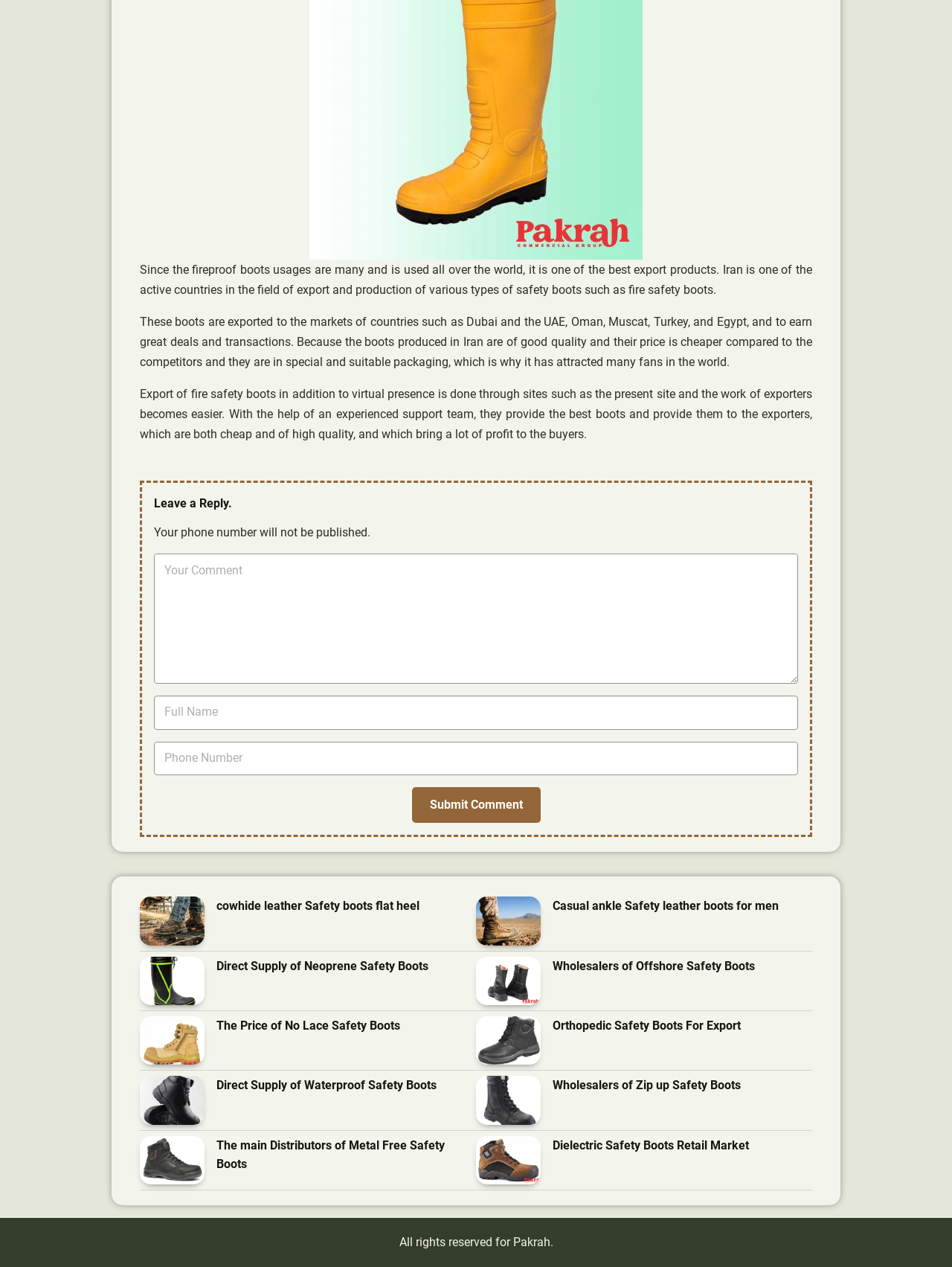Please give a one-word or short phrase response to the following question: 
What is the main topic of this webpage?

Safety boots